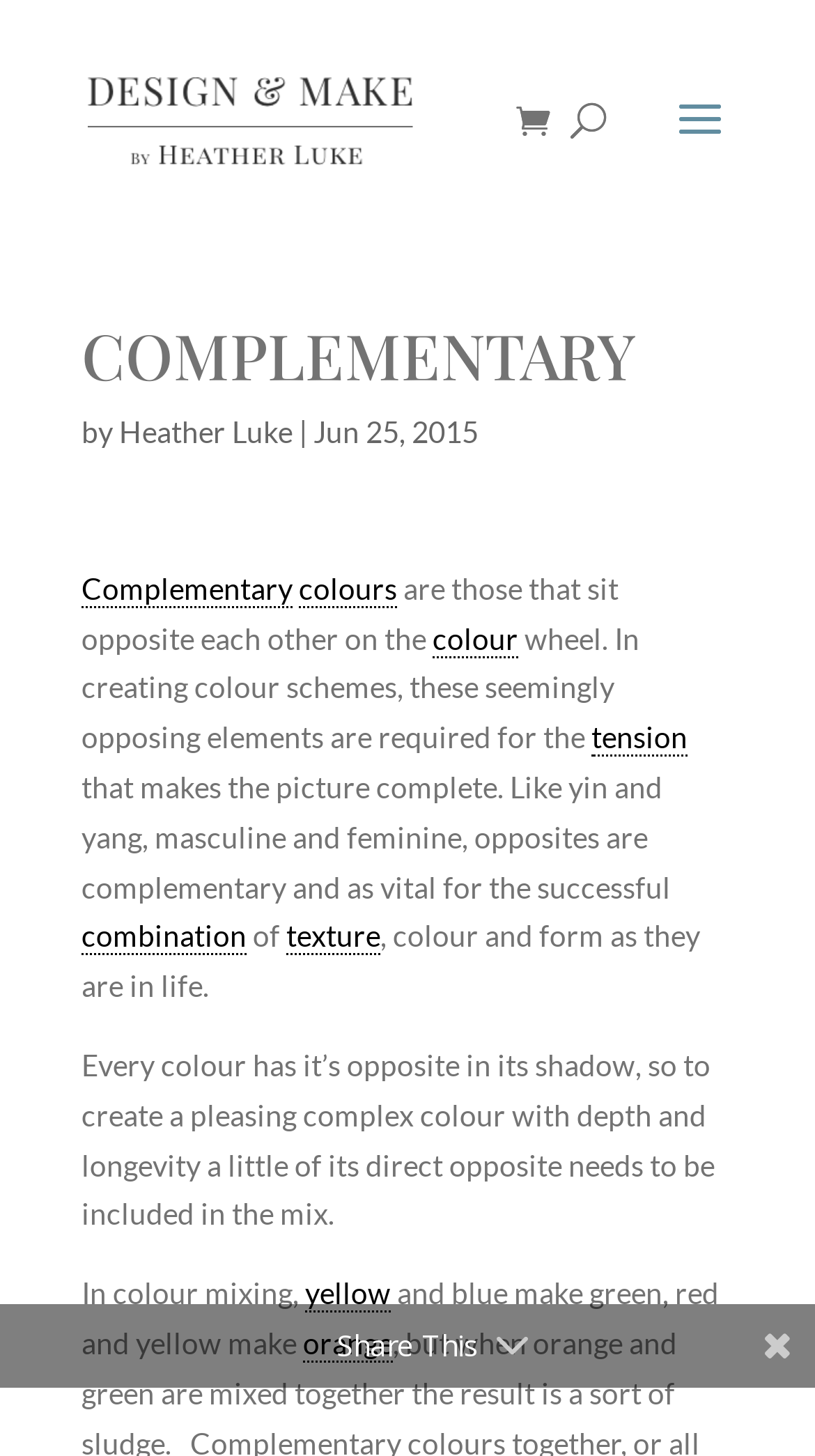Find the bounding box coordinates of the element to click in order to complete this instruction: "search for something". The bounding box coordinates must be four float numbers between 0 and 1, denoted as [left, top, right, bottom].

[0.5, 0.0, 0.9, 0.001]